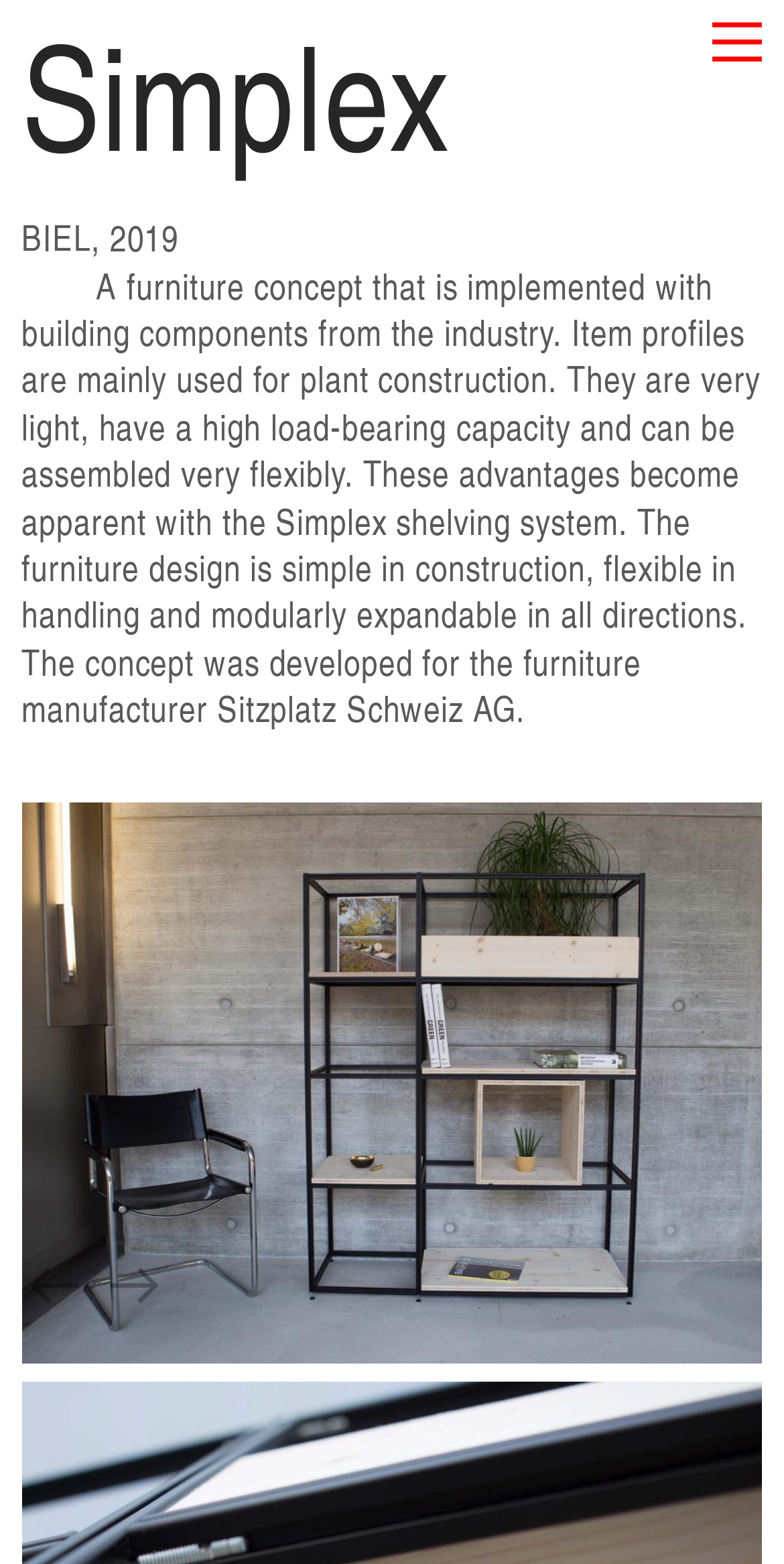What is the name of the company associated with this furniture concept?
Provide a comprehensive and detailed answer to the question.

The text 'The concept was developed for the furniture manufacturer Sitzplatz Schweiz AG.' indicates that Sitzplatz Schweiz AG is the company associated with this furniture concept.